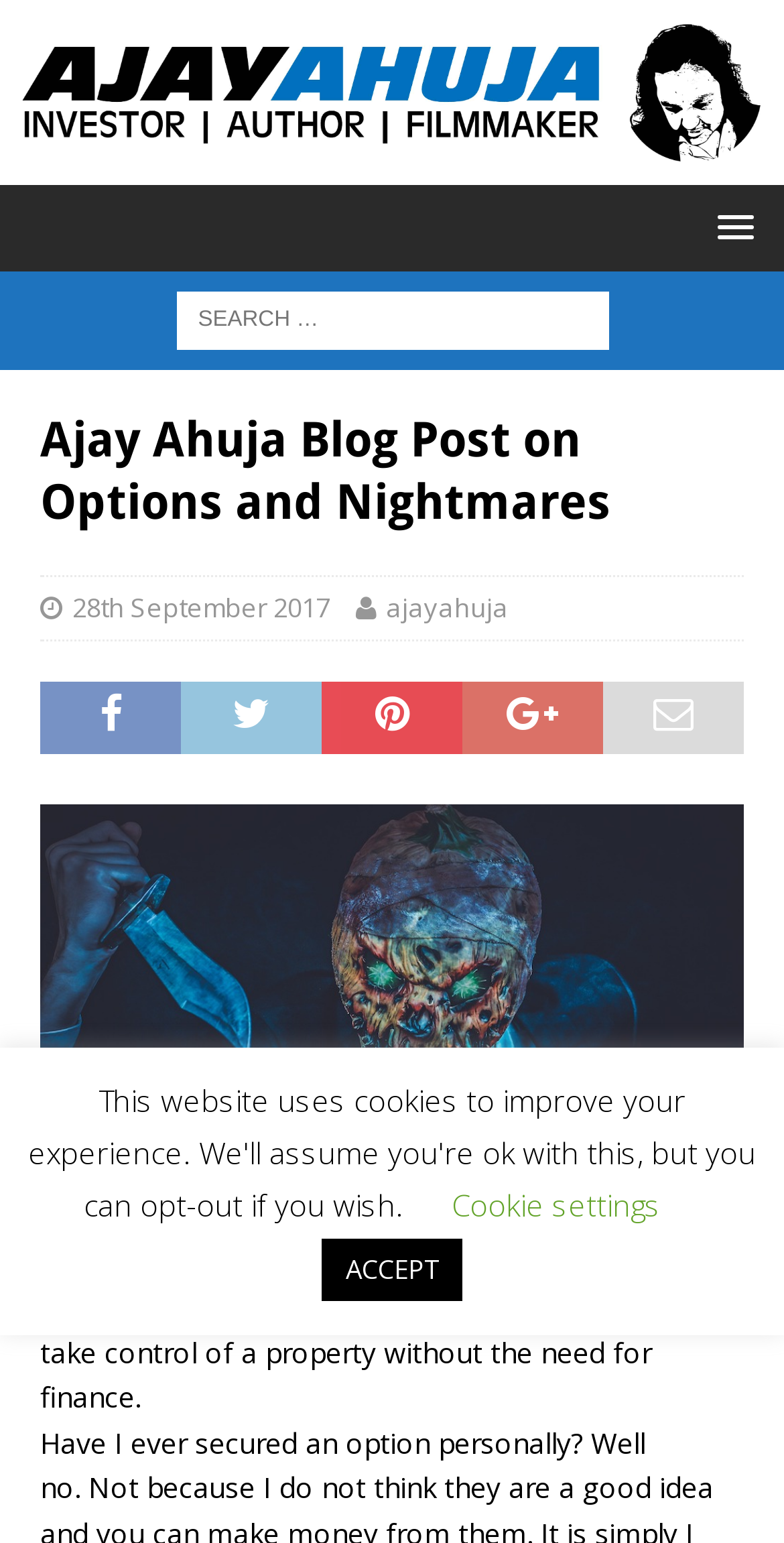Refer to the element description ACCEPT and identify the corresponding bounding box in the screenshot. Format the coordinates as (top-left x, top-left y, bottom-right x, bottom-right y) with values in the range of 0 to 1.

[0.41, 0.803, 0.59, 0.843]